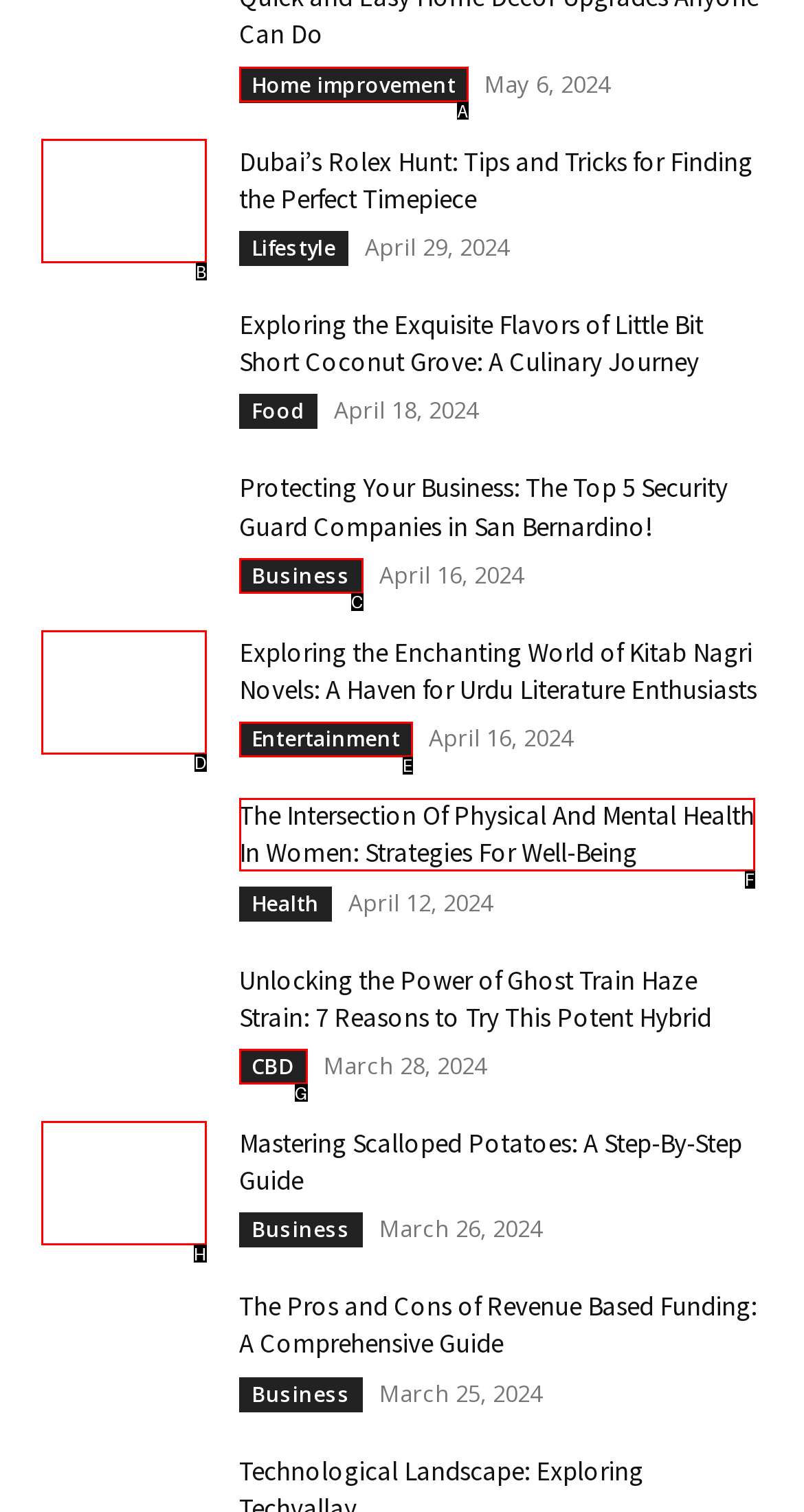From the options presented, which lettered element matches this description: Home improvement
Reply solely with the letter of the matching option.

A